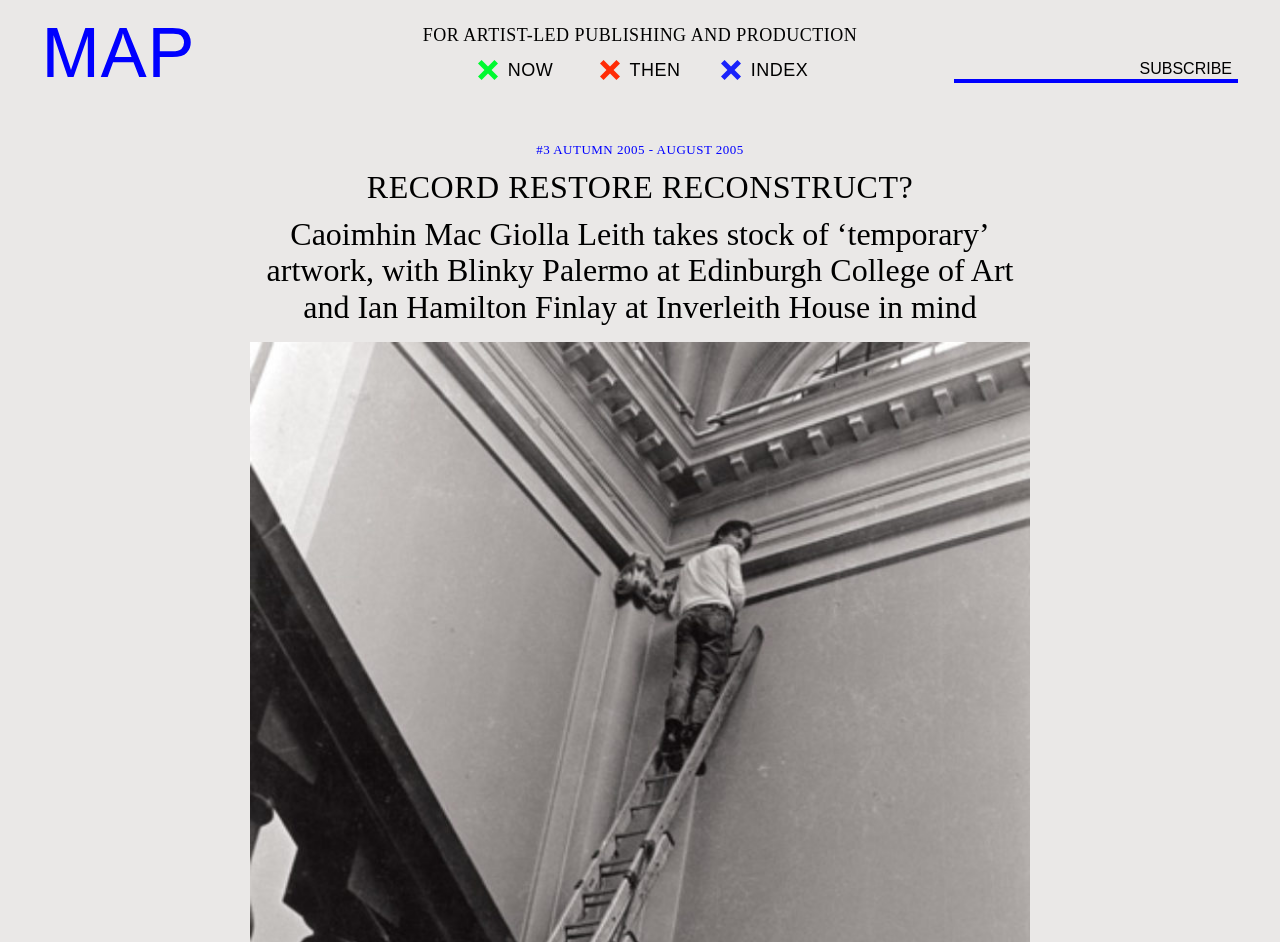With reference to the screenshot, provide a detailed response to the question below:
What are the three options on the top navigation bar?

The top navigation bar has three links, namely 'NOW', 'THEN', and 'INDEX', which are placed horizontally next to each other.